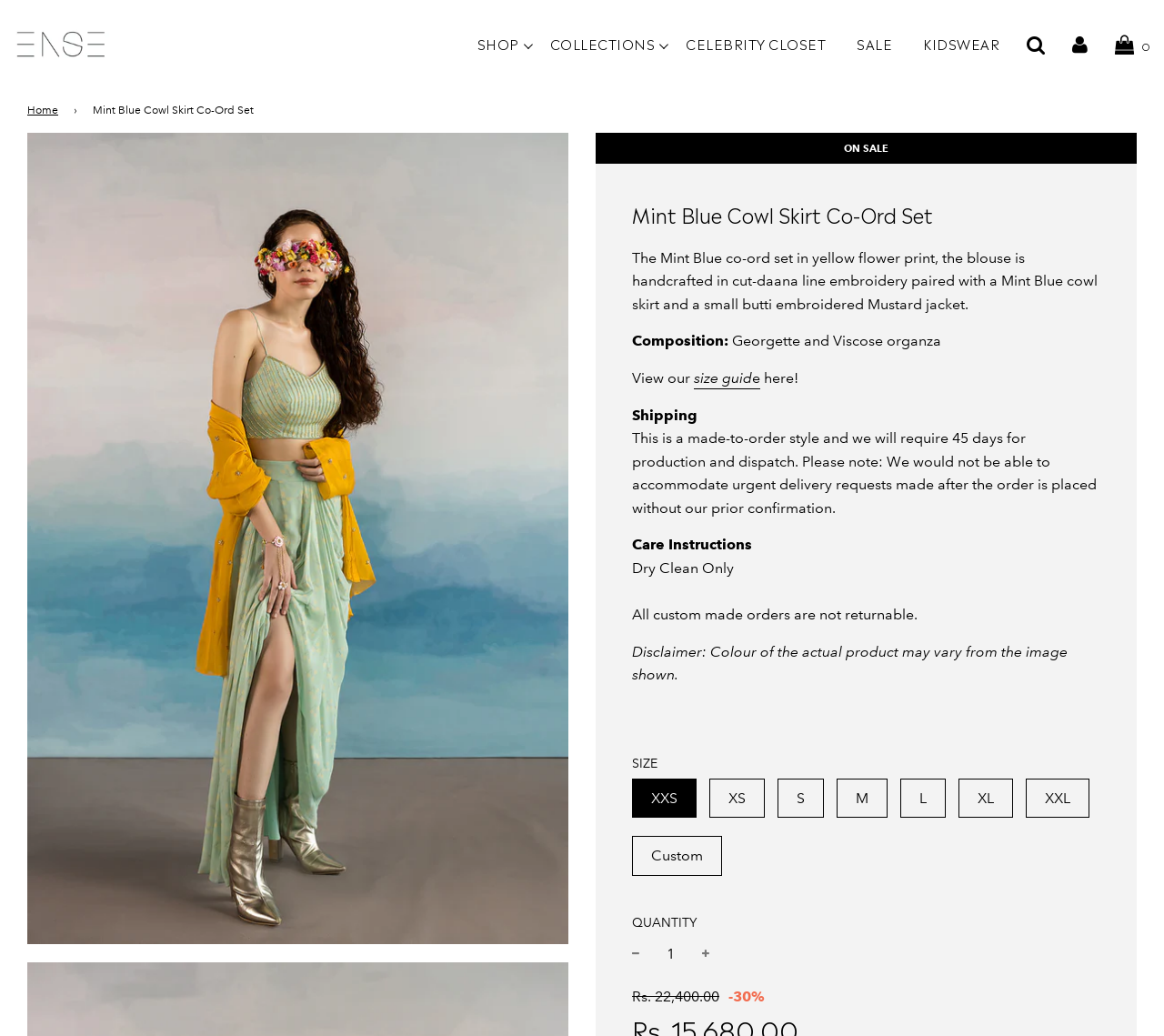Using the elements shown in the image, answer the question comprehensively: Is the product returnable?

I found the answer by reading the care instructions and disclaimer section, which states that 'All custom made orders are not returnable.' This implies that the product is a custom-made order and therefore cannot be returned.